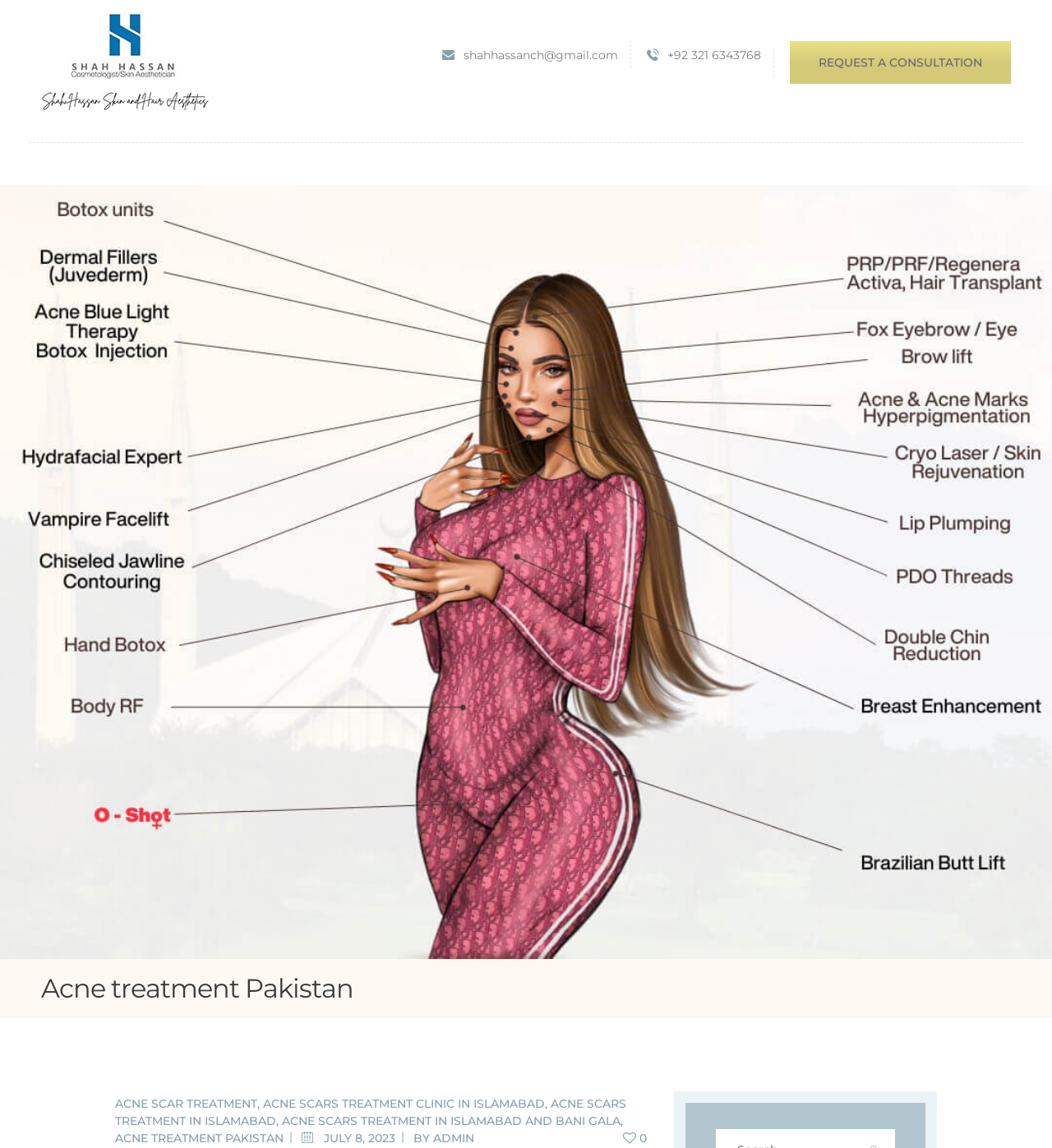What is the phone number to contact Shah Hassan?
Give a detailed response to the question by analyzing the screenshot.

The phone number can be found by looking at the link ' +92 321 6343768' which is likely a contact information for Shah Hassan.